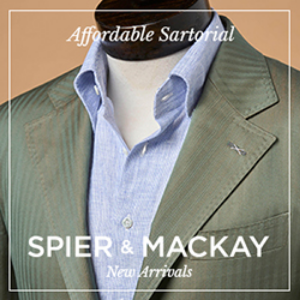Use a single word or phrase to answer the question:
What does the phrase 'New Arrivals' suggest?

A fresh collection